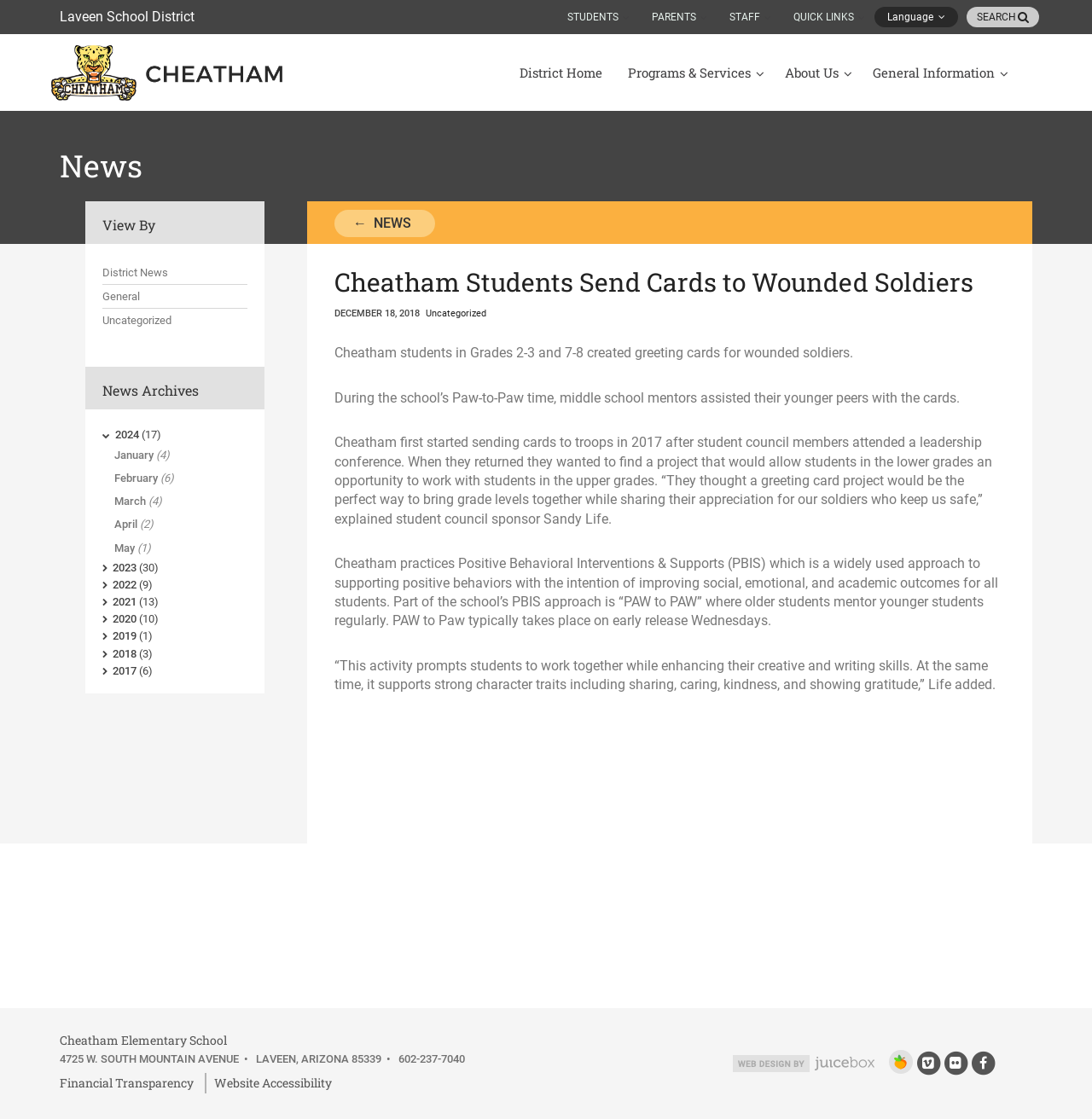Please find the bounding box coordinates of the element that must be clicked to perform the given instruction: "Click on ABOUT US". The coordinates should be four float numbers from 0 to 1, i.e., [left, top, right, bottom].

None